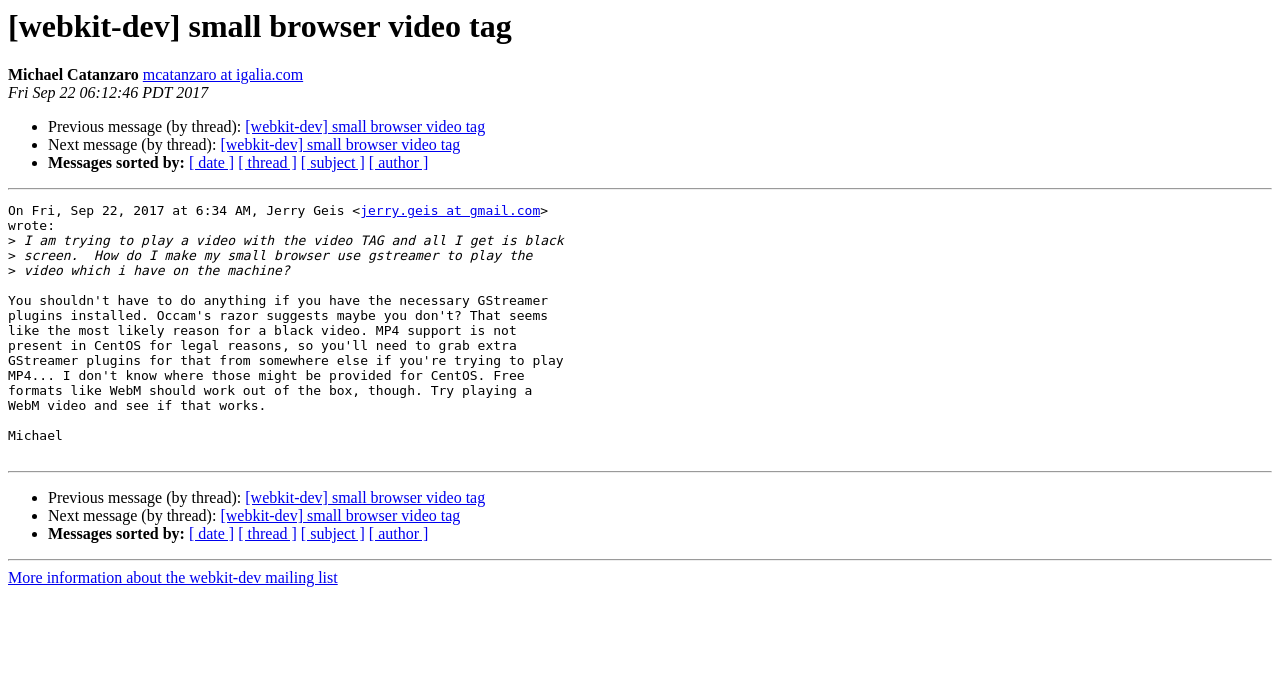Given the element description [webkit-dev] small browser video tag, specify the bounding box coordinates of the corresponding UI element in the format (top-left x, top-left y, bottom-right x, bottom-right y). All values must be between 0 and 1.

[0.192, 0.722, 0.379, 0.747]